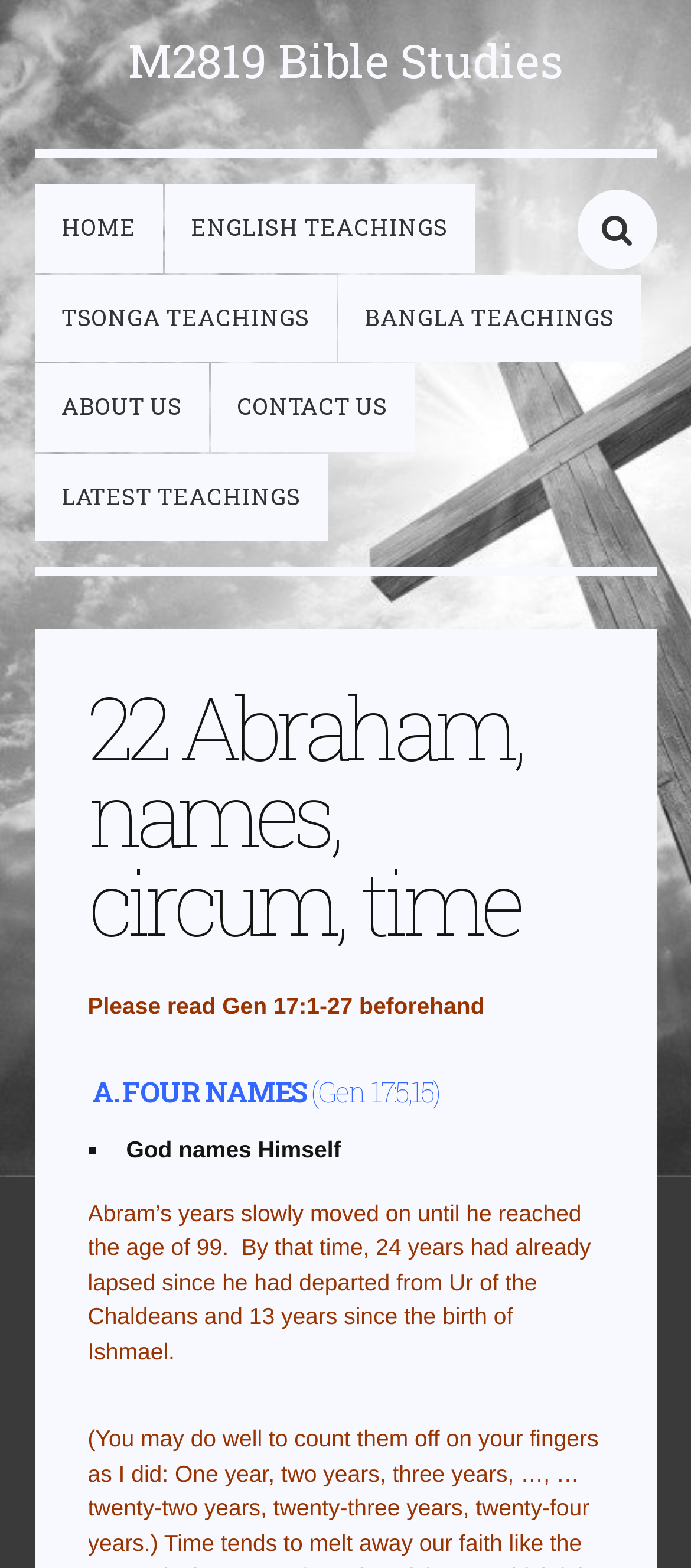Please identify the bounding box coordinates for the region that you need to click to follow this instruction: "visit HOME page".

[0.05, 0.118, 0.235, 0.174]